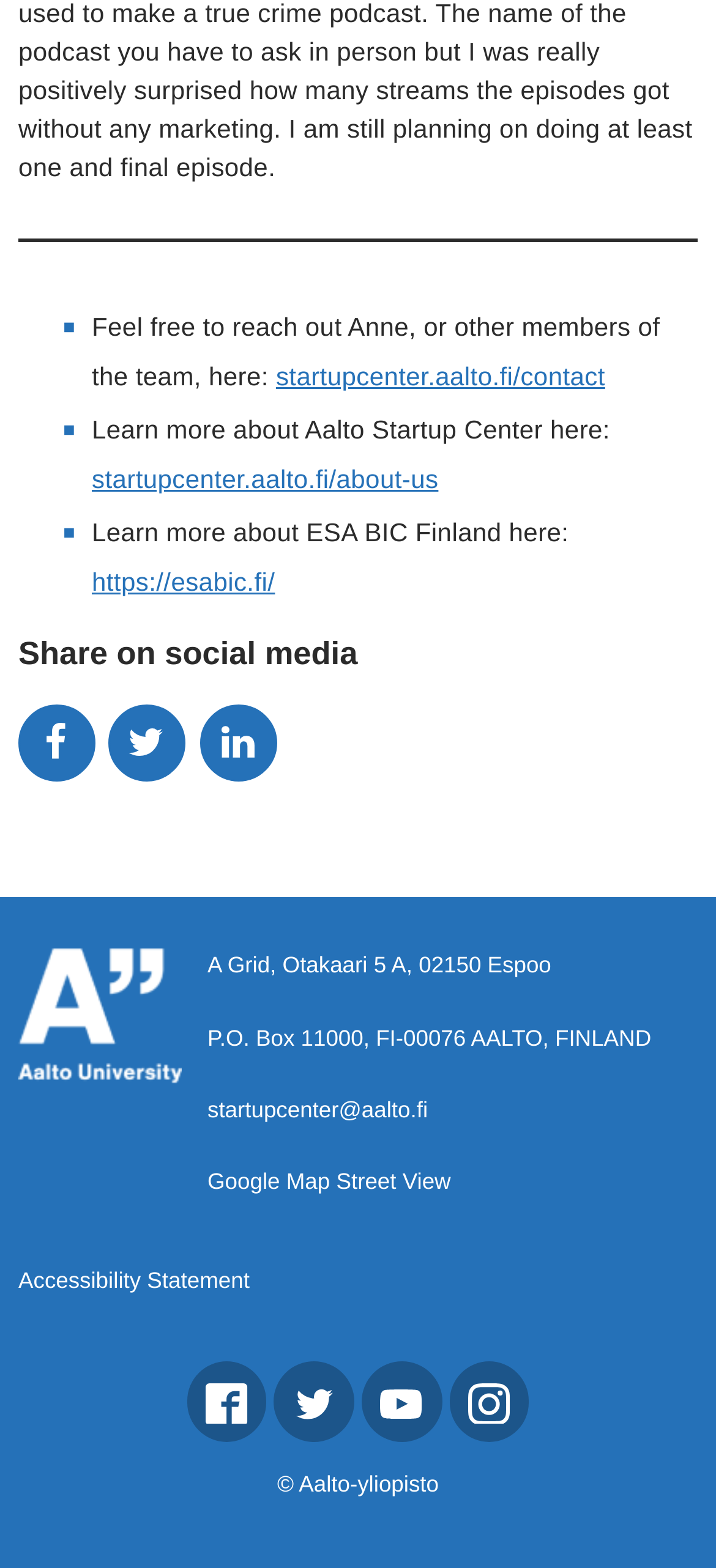Find the bounding box of the web element that fits this description: "Google Map Street View".

[0.29, 0.746, 0.63, 0.762]